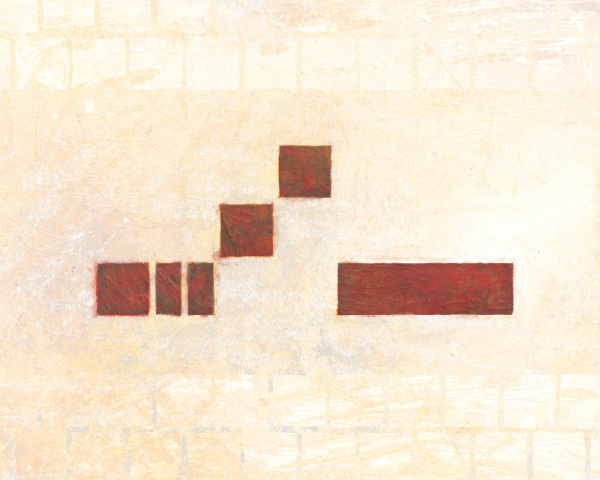What is the texture of the background?
Refer to the image and respond with a one-word or short-phrase answer.

Soft and textured